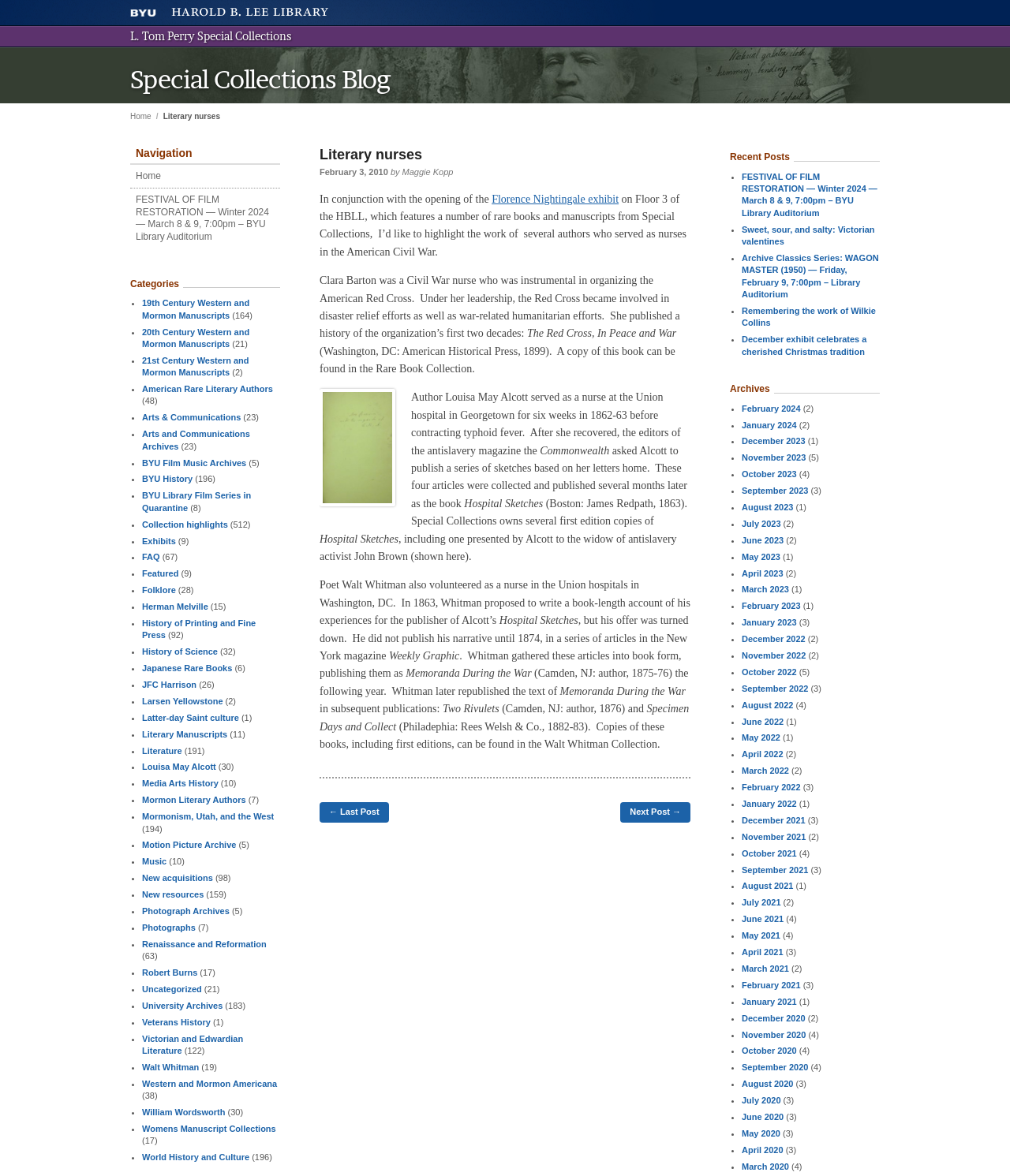Extract the primary header of the webpage and generate its text.

BYU
Harold B. Lee Library